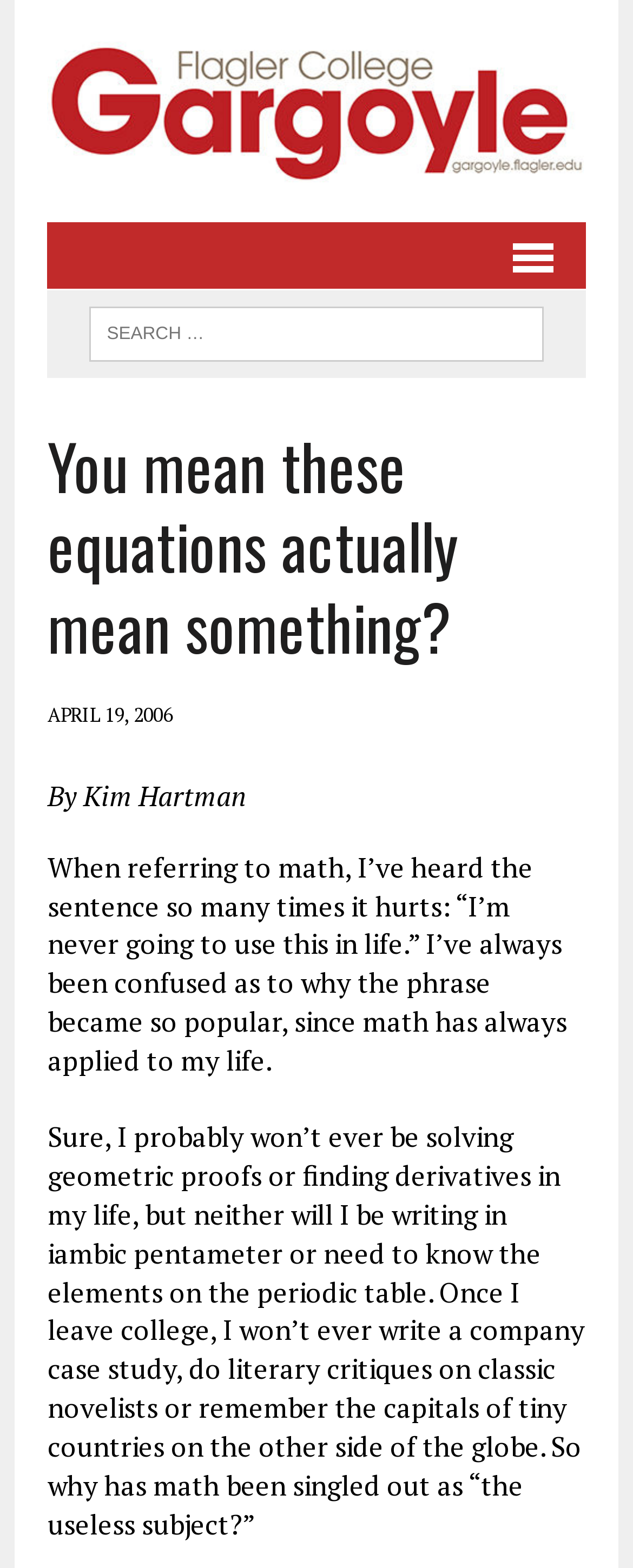Find the bounding box coordinates for the UI element that matches this description: "MENU".

[0.74, 0.141, 0.925, 0.184]